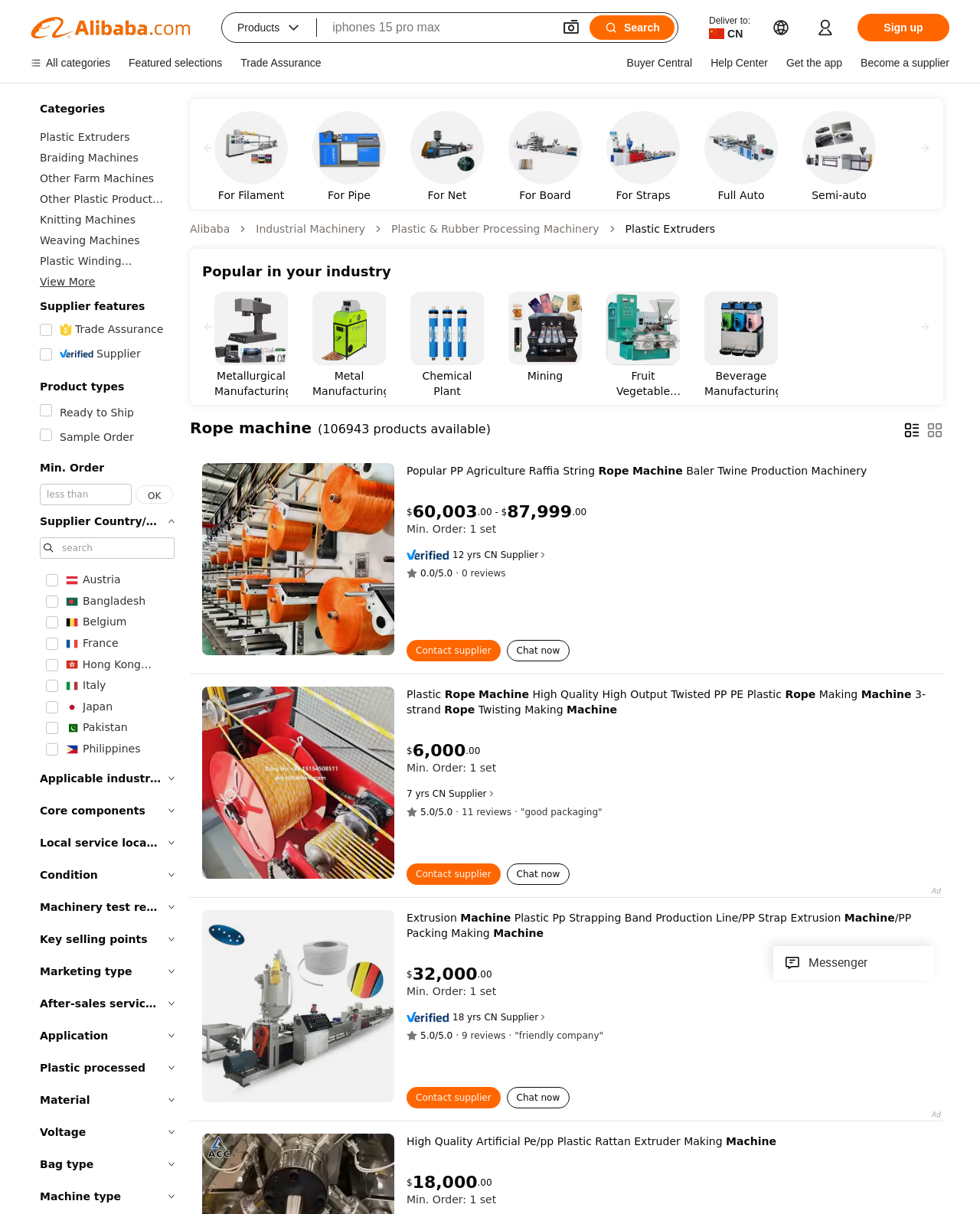From the element description Previous slideNext slide, predict the bounding box coordinates of the UI element. The coordinates must be specified in the format (top-left x, top-left y, bottom-right x, bottom-right y) and should be within the 0 to 1 range.

[0.206, 0.381, 0.402, 0.54]